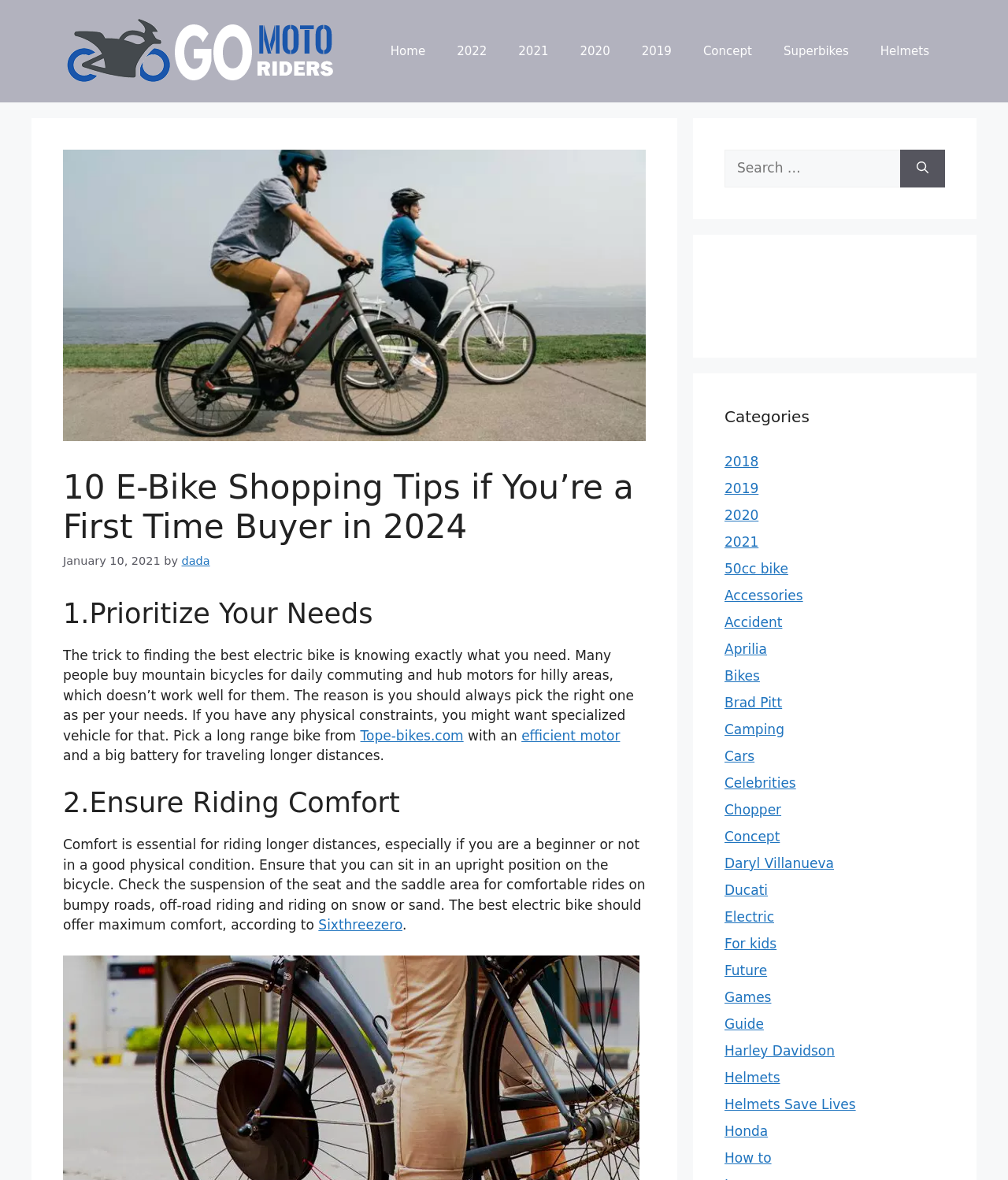Highlight the bounding box coordinates of the element that should be clicked to carry out the following instruction: "Search for something". The coordinates must be given as four float numbers ranging from 0 to 1, i.e., [left, top, right, bottom].

[0.719, 0.127, 0.893, 0.159]